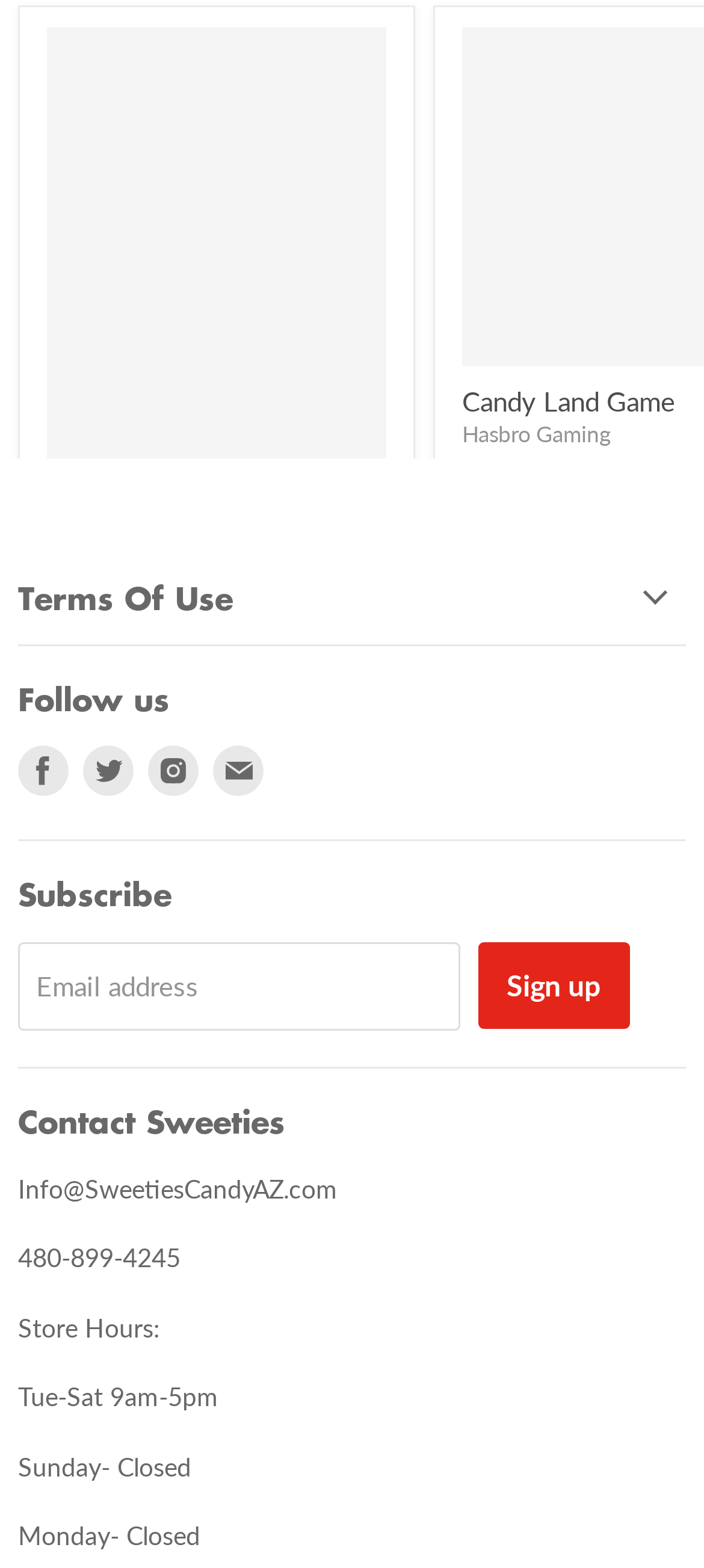Kindly provide the bounding box coordinates of the section you need to click on to fulfill the given instruction: "Click the 'Quick shop' button".

[0.067, 0.506, 0.297, 0.549]